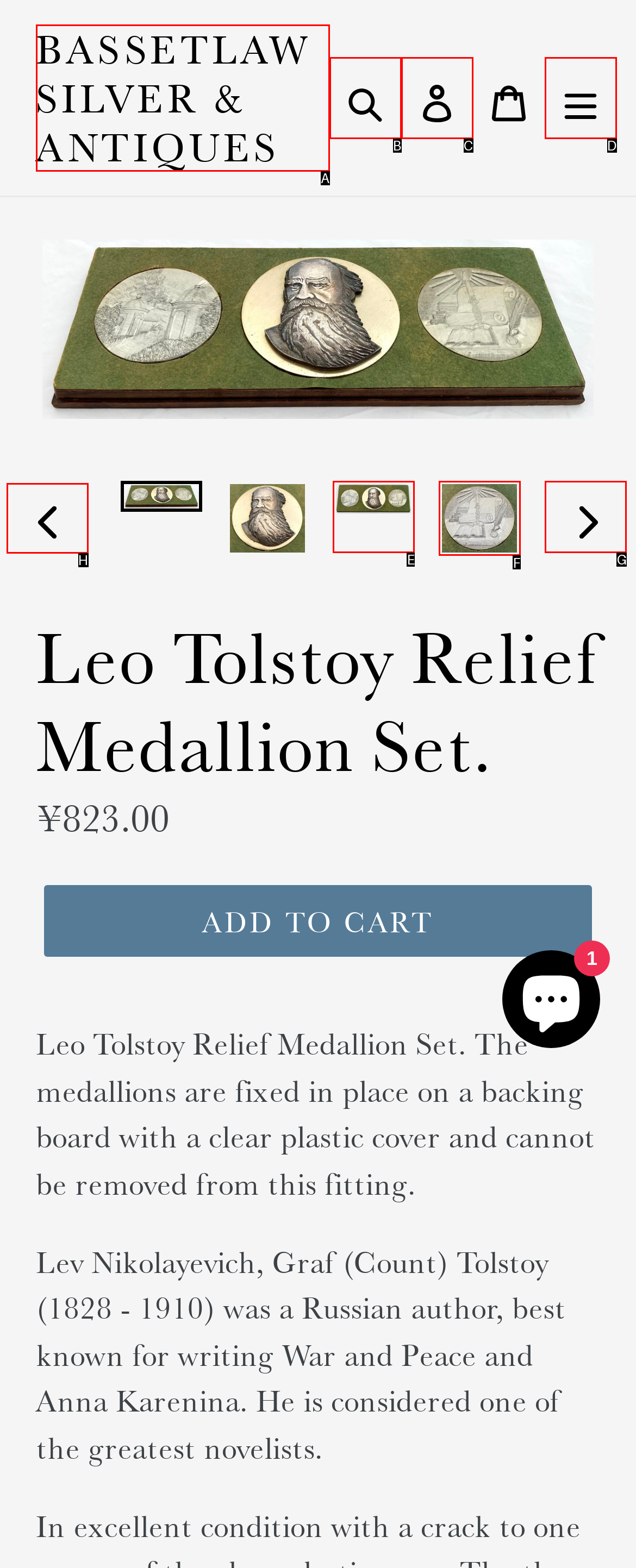With the provided description: Log in, select the most suitable HTML element. Respond with the letter of the selected option.

C